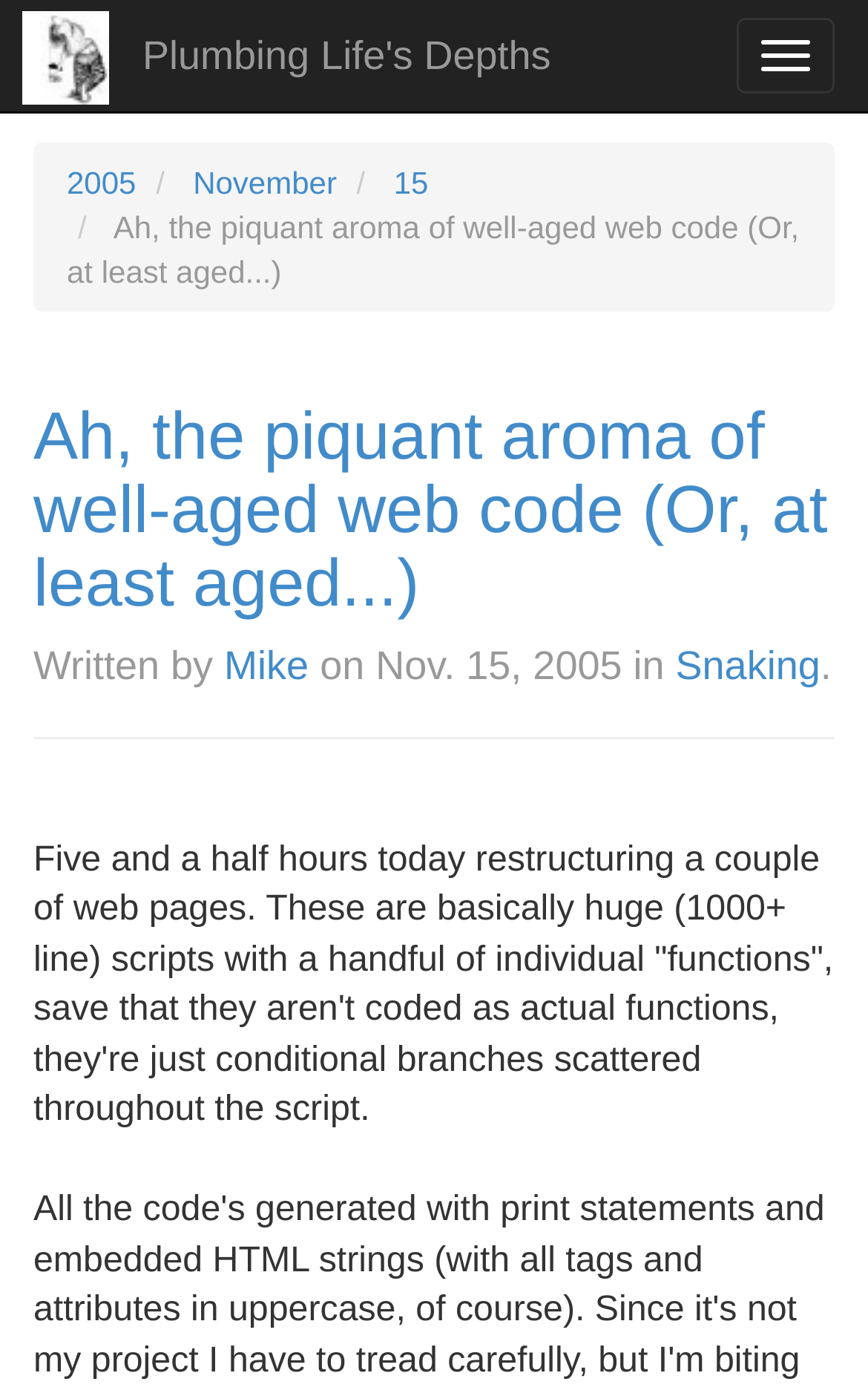Pinpoint the bounding box coordinates of the area that must be clicked to complete this instruction: "Visit the homepage".

[0.126, 0.0, 0.673, 0.08]